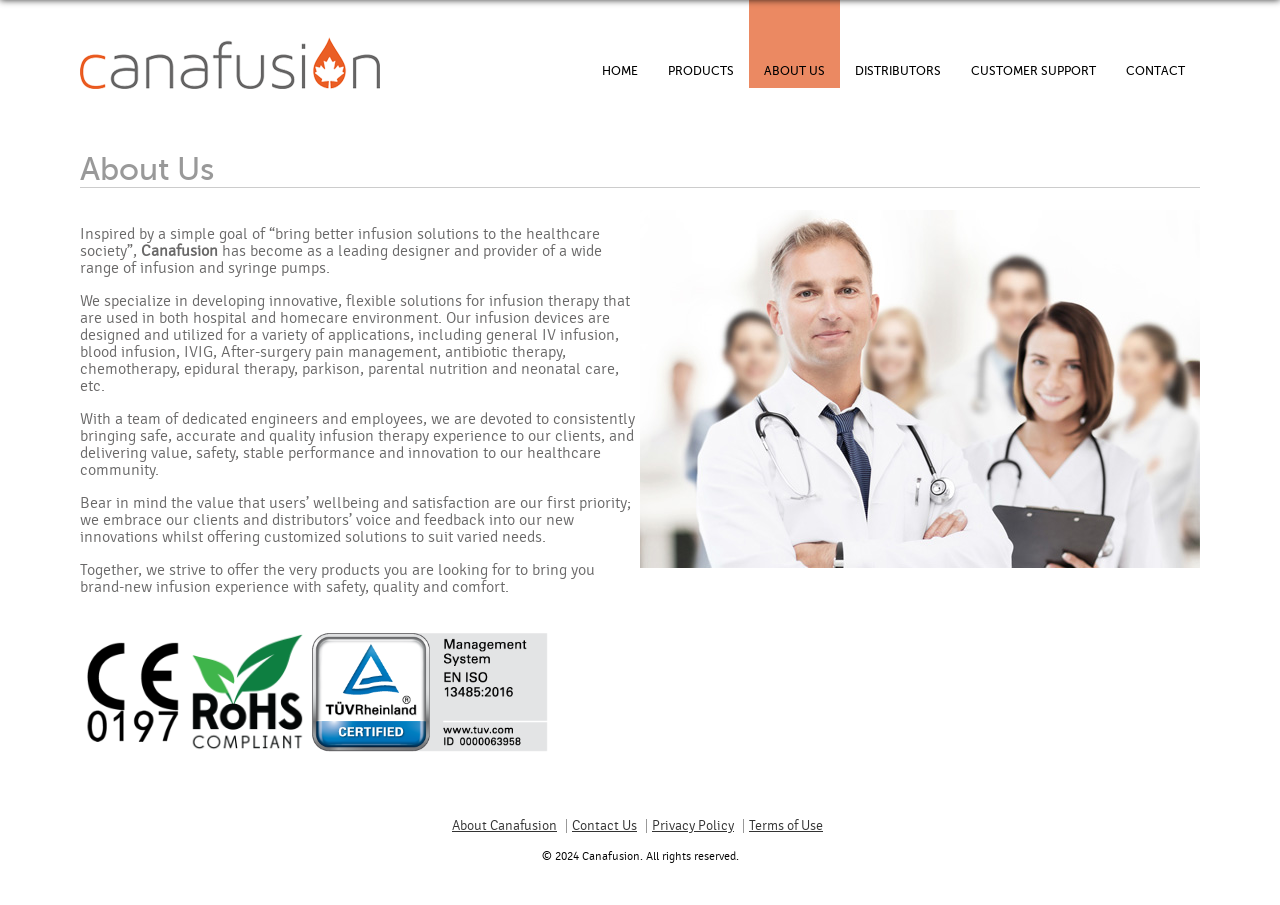Highlight the bounding box of the UI element that corresponds to this description: "Terms of Use".

[0.58, 0.905, 0.647, 0.921]